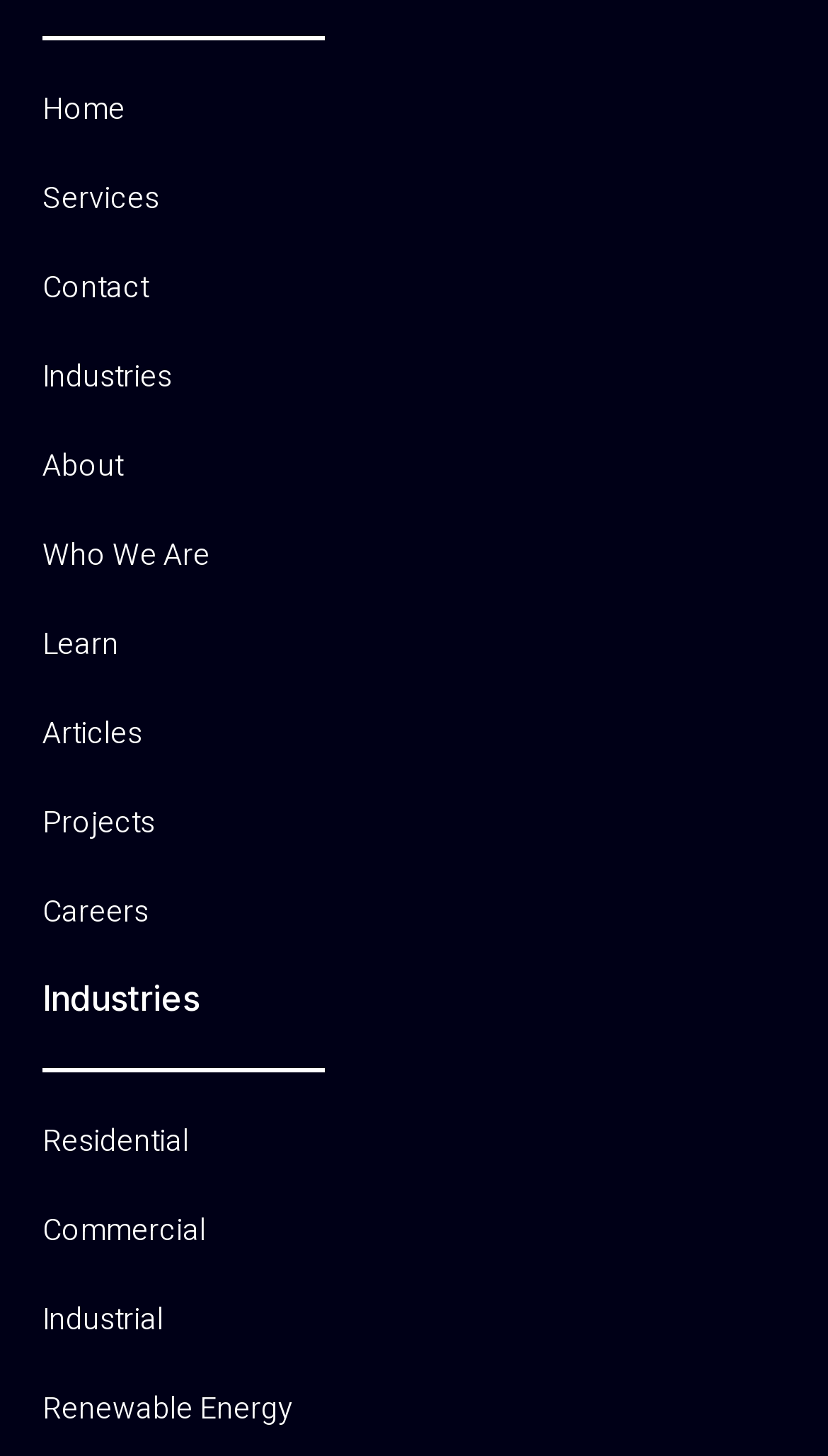Use the information in the screenshot to answer the question comprehensively: How many main menu items are there?

There are eight main menu items because there are eight link elements with OCR texts 'Home', 'Services', 'Contact', 'Industries', 'About', 'Who We Are', 'Learn', and 'Articles' respectively, and their bounding box coordinates indicate their positions at the top of the webpage.